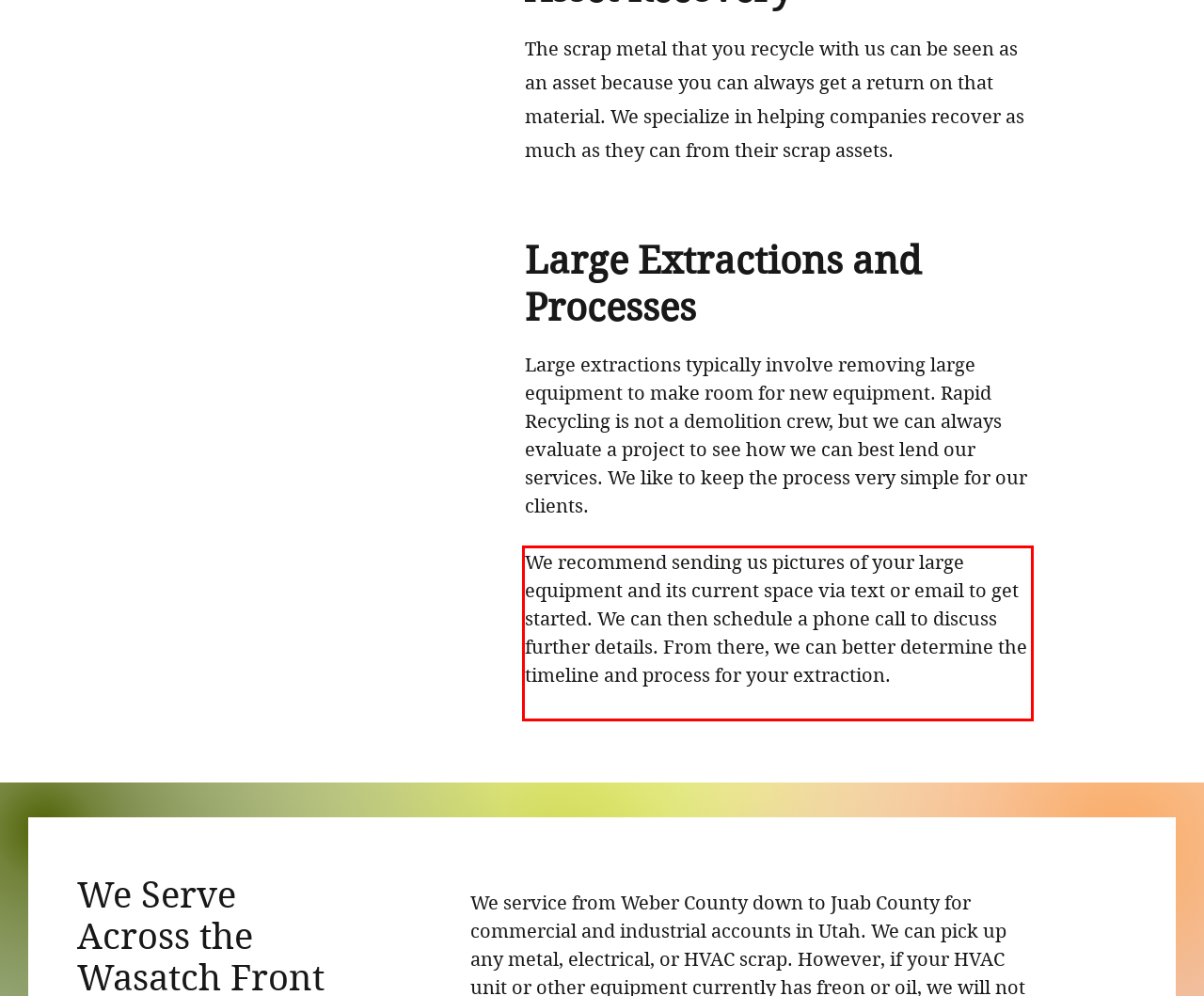Look at the webpage screenshot and recognize the text inside the red bounding box.

We recommend sending us pictures of your large equipment and its current space via text or email to get started. We can then schedule a phone call to discuss further details. From there, we can better determine the timeline and process for your extraction.